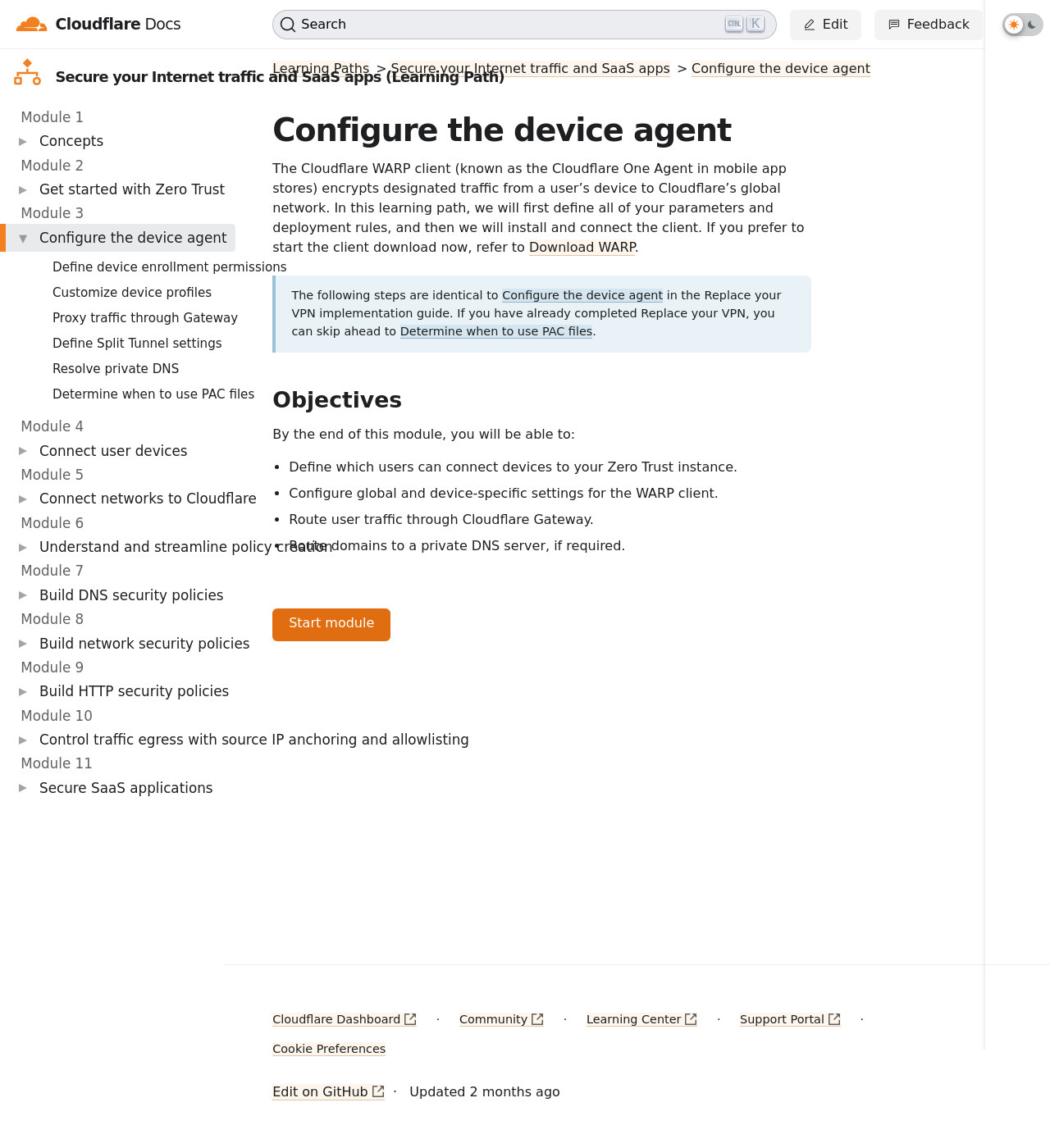Please determine the bounding box coordinates of the element to click on in order to accomplish the following task: "Edit this page". Ensure the coordinates are four float numbers ranging from 0 to 1, i.e., [left, top, right, bottom].

[0.752, 0.008, 0.82, 0.035]